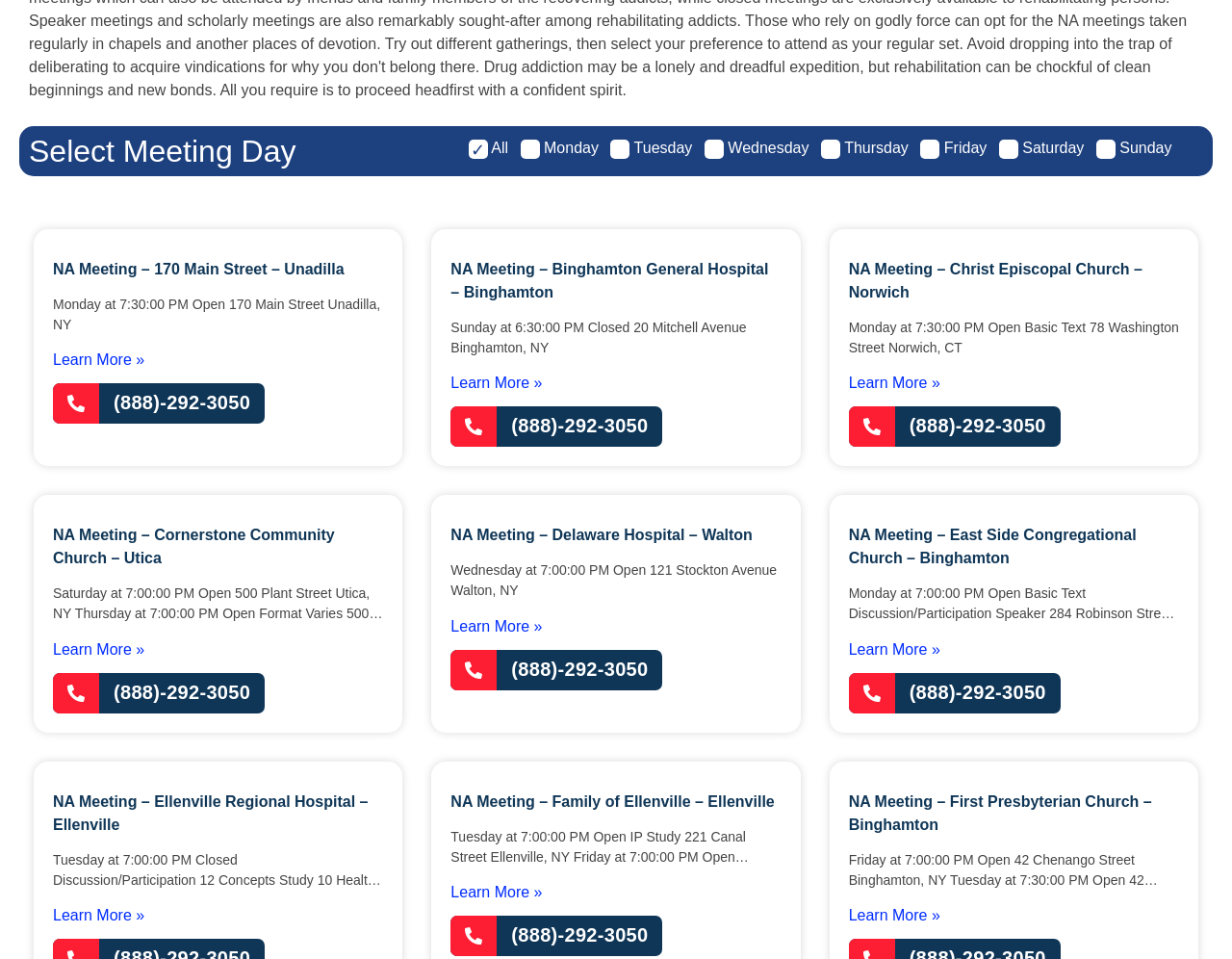Identify the bounding box coordinates of the region I need to click to complete this instruction: "Learn more about NA Meeting – 170 Main Street – Unadilla".

[0.043, 0.367, 0.117, 0.384]